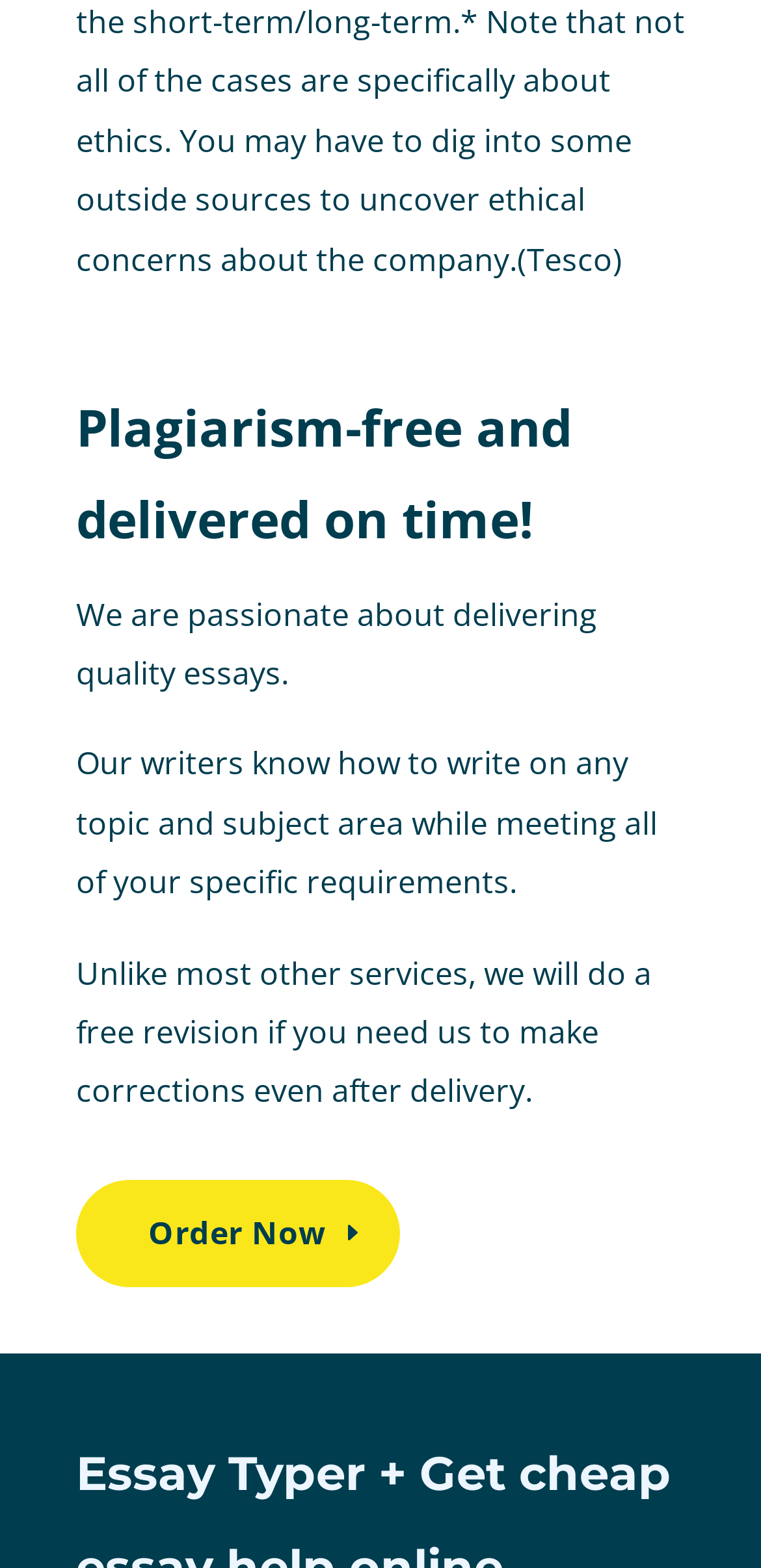For the following element description, predict the bounding box coordinates in the format (top-left x, top-left y, bottom-right x, bottom-right y). All values should be floating point numbers between 0 and 1. Description: Order Now

[0.1, 0.752, 0.524, 0.821]